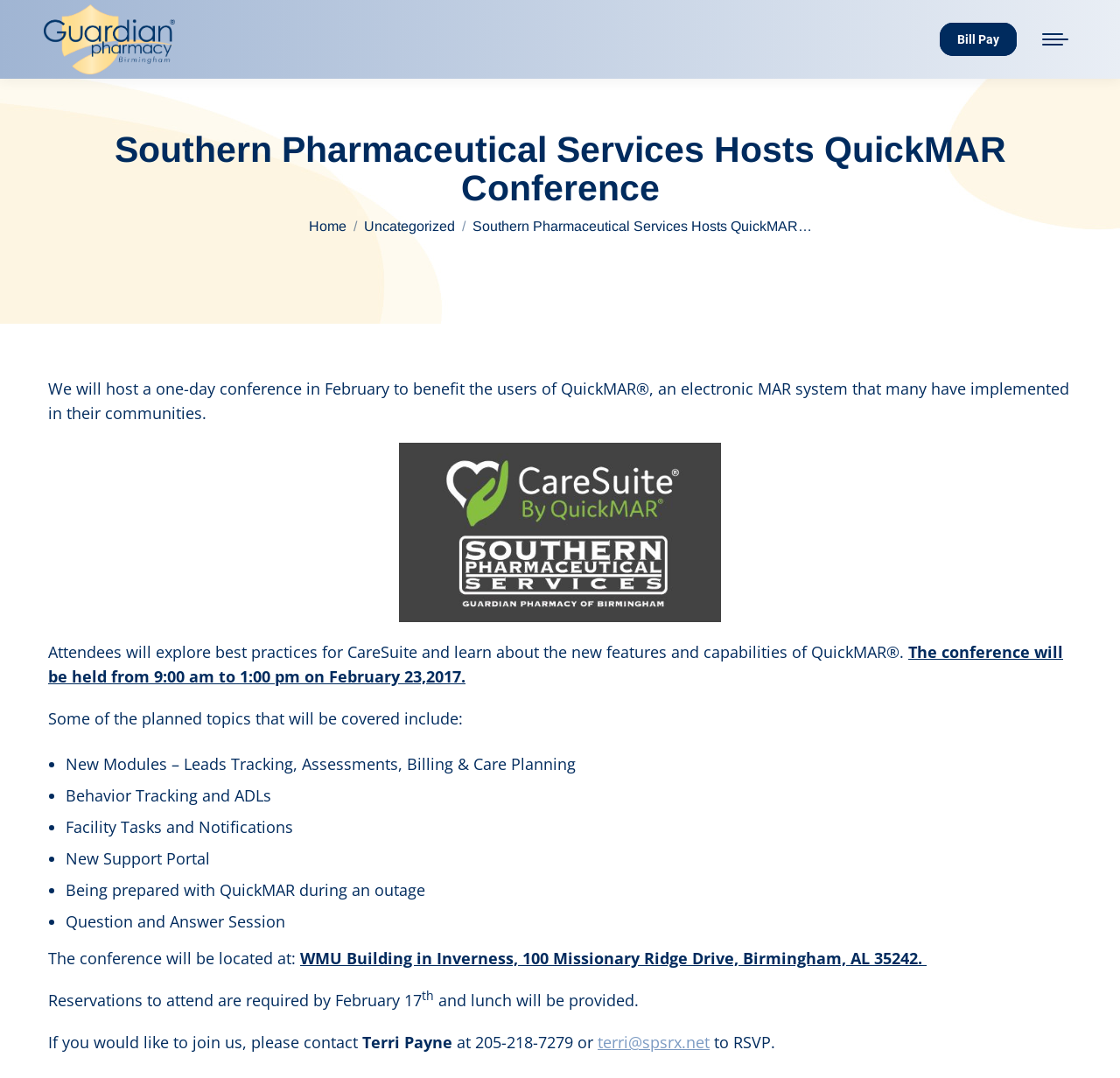Consider the image and give a detailed and elaborate answer to the question: 
What is the location of the QuickMAR conference?

I found the location of the conference by looking at the text that describes the conference details, which is located in the main content area of the webpage. The text states 'The conference will be located at: WMU Building in Inverness, 100 Missionary Ridge Drive, Birmingham, AL 35242.'